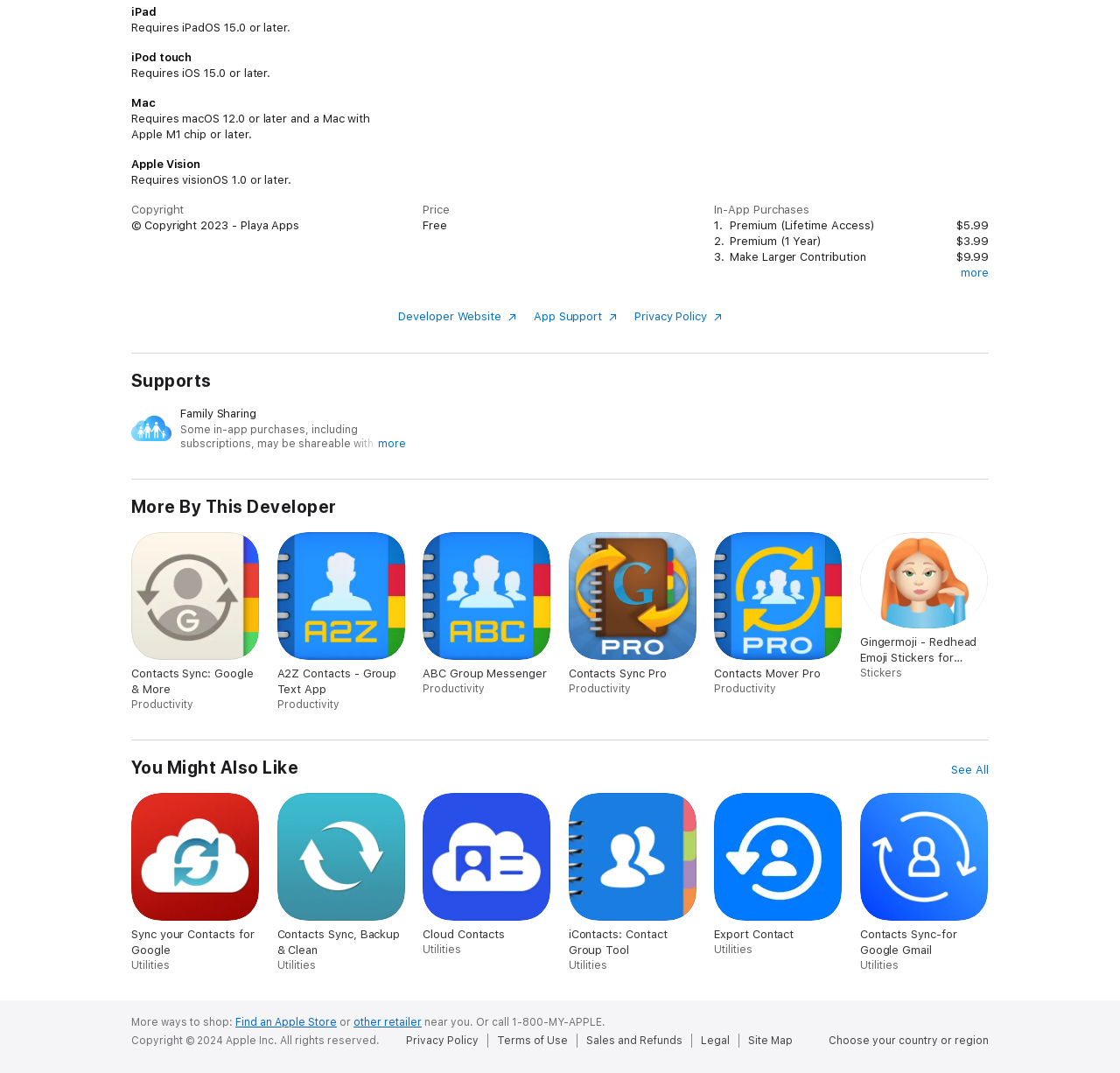Identify the bounding box coordinates for the element you need to click to achieve the following task: "View the 'Privacy Policy'". The coordinates must be four float values ranging from 0 to 1, formatted as [left, top, right, bottom].

[0.566, 0.289, 0.644, 0.301]